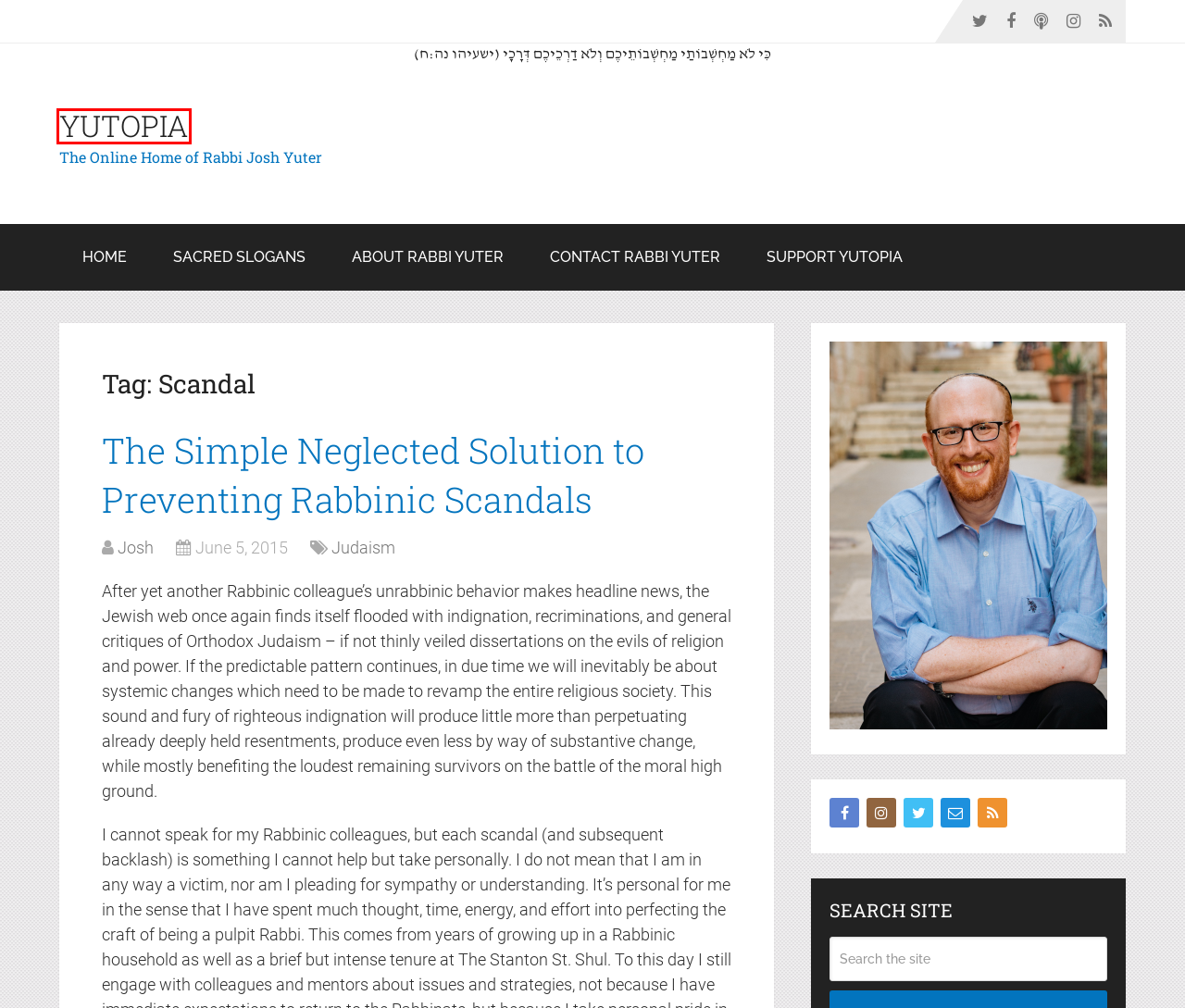Given a screenshot of a webpage with a red bounding box around a UI element, please identify the most appropriate webpage description that matches the new webpage after you click on the element. Here are the candidates:
A. The Meaning of “Bashert” in Rabbinic Judaism and its Implications - YUTOPIA
B. Simchat Torah Song Sheet - YUTOPIA
C. Judaism - YUTOPIA
D. Subscribe to Podcast - YUTOPIA
E. The Simple Neglected Solution to Preventing Rabbinic Scandals - YUTOPIA
F. About Rabbi Yuter - YUTOPIA
G. YUTOPIA - The Online Home of Rabbi Josh Yuter
H. Josh - YUTOPIA

G